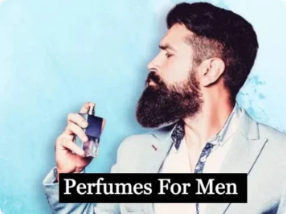What is the topic of the article associated with the image? Examine the screenshot and reply using just one word or a brief phrase.

Men's fragrances